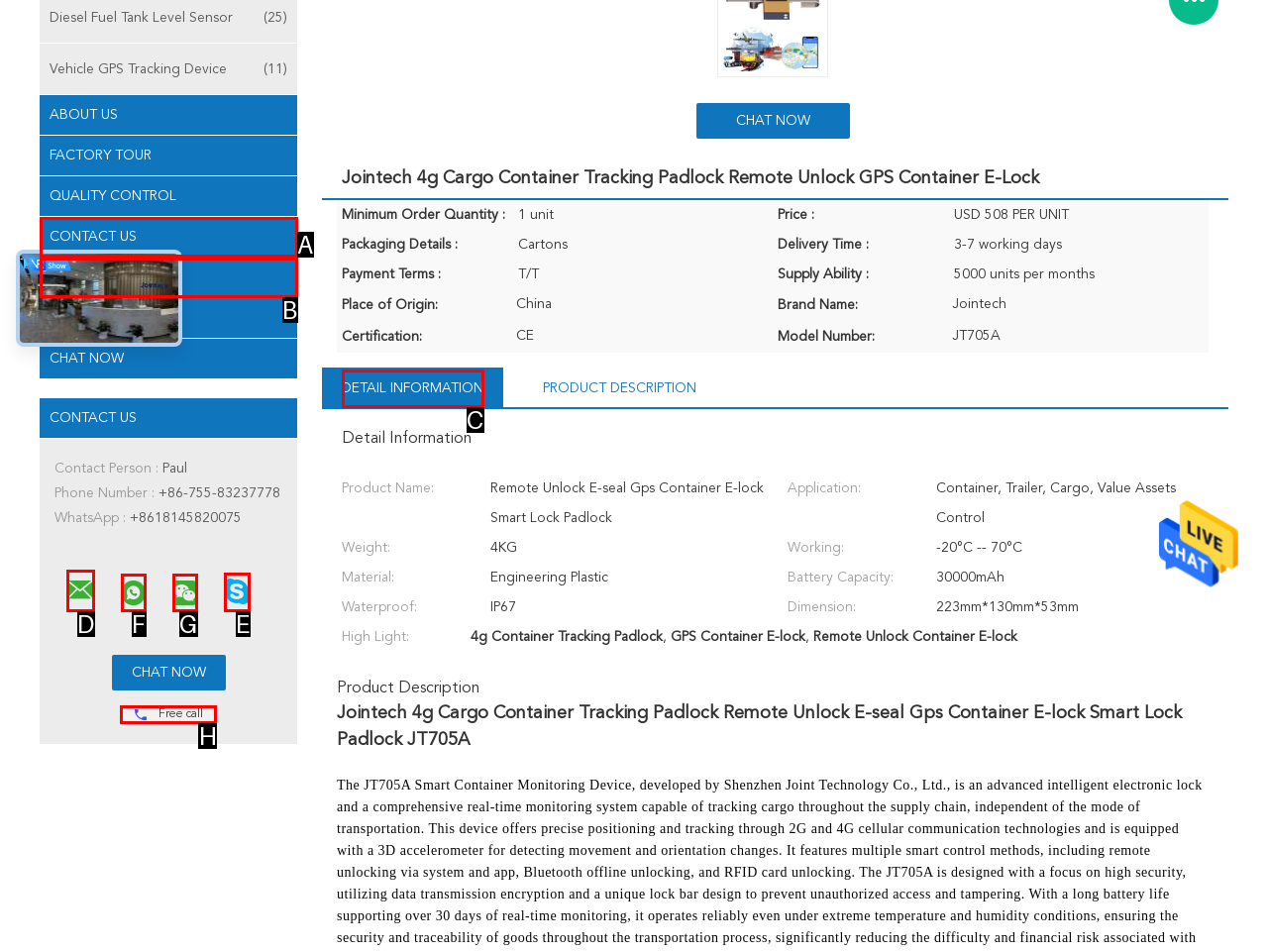Based on the element description: title="Shenzhen Joint Technology Co., Ltd.", choose the HTML element that matches best. Provide the letter of your selected option.

F